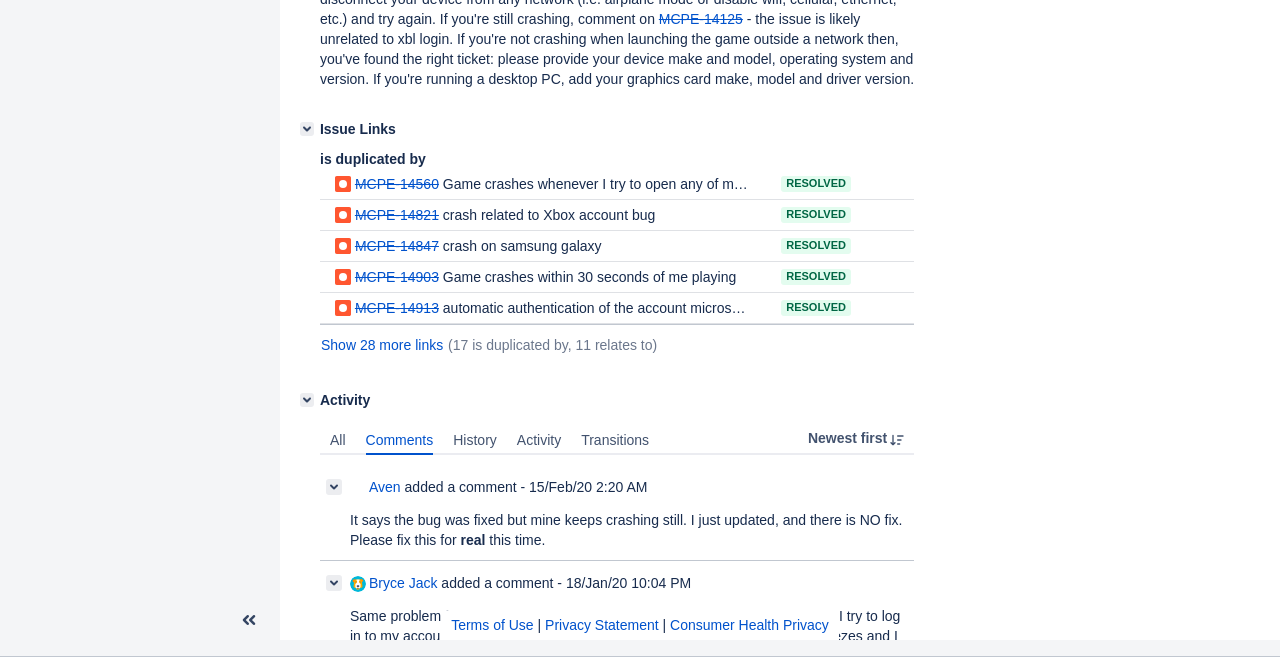From the webpage screenshot, predict the bounding box of the UI element that matches this description: "Resolved".

[0.61, 0.409, 0.665, 0.434]